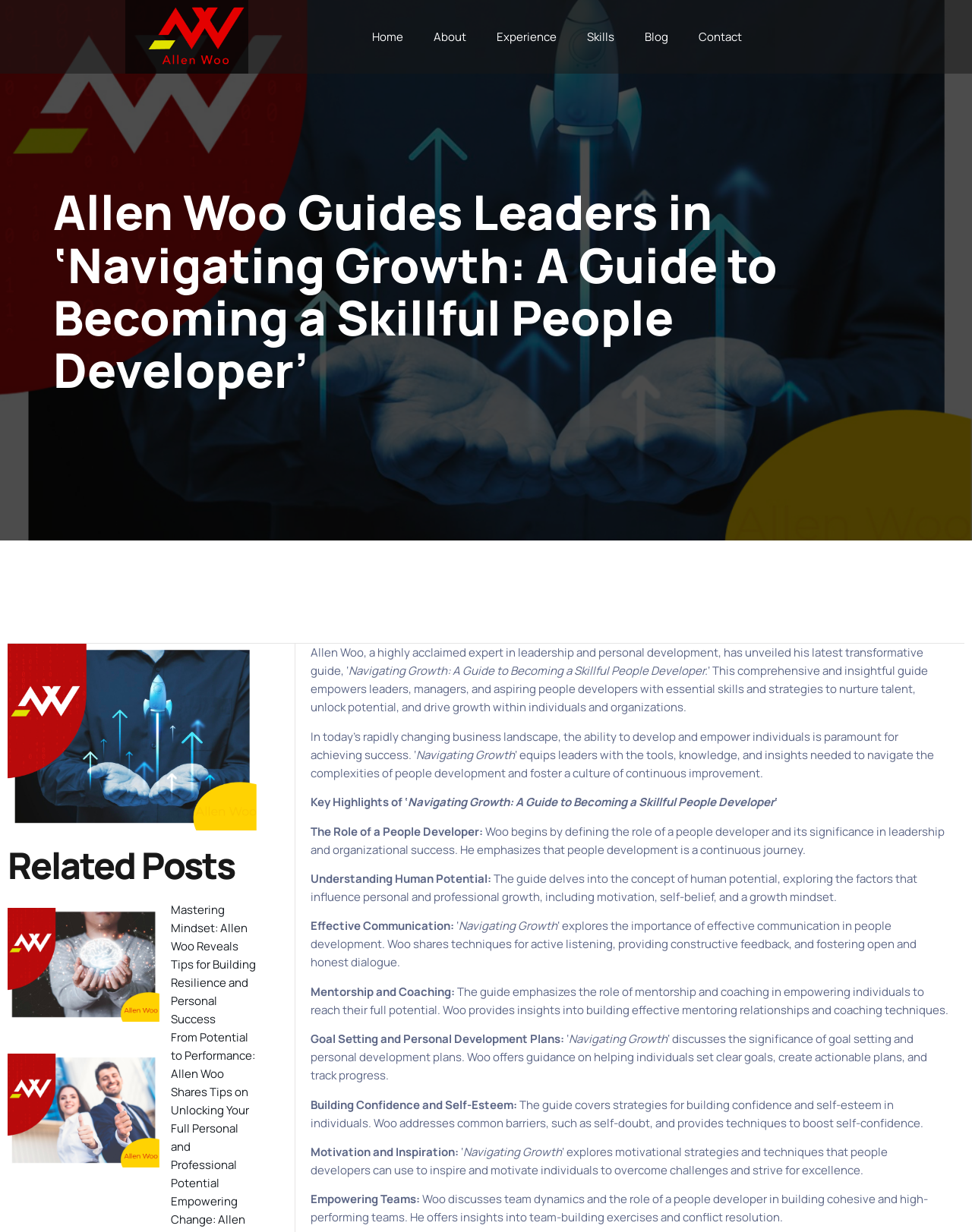What is the name of the guide?
Examine the webpage screenshot and provide an in-depth answer to the question.

The name of the guide is mentioned in the webpage as 'Navigating Growth: A Guide to Becoming a Skillful People Developer'.